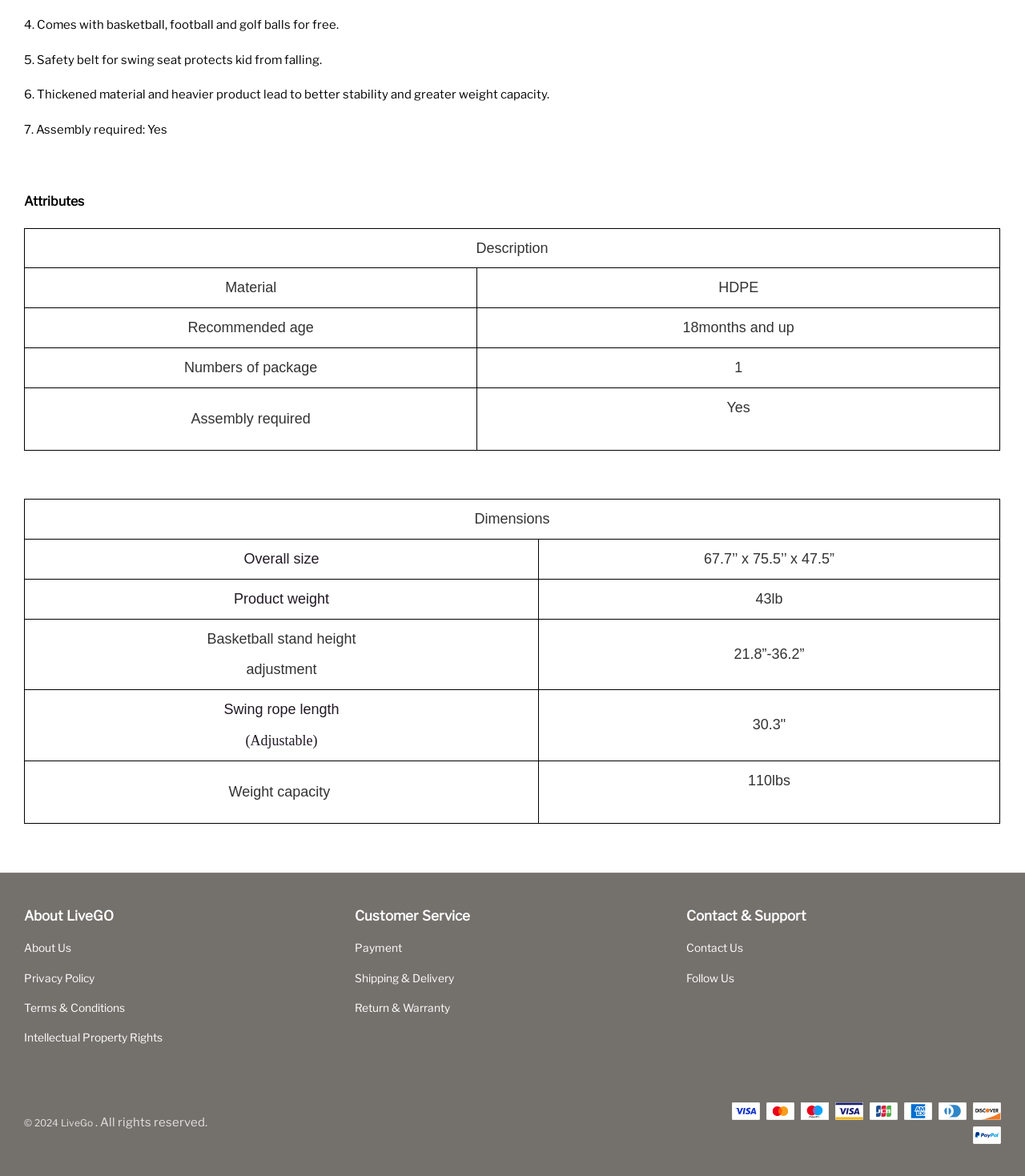Please identify the coordinates of the bounding box for the clickable region that will accomplish this instruction: "Check 'Product weight'".

[0.024, 0.492, 0.525, 0.526]